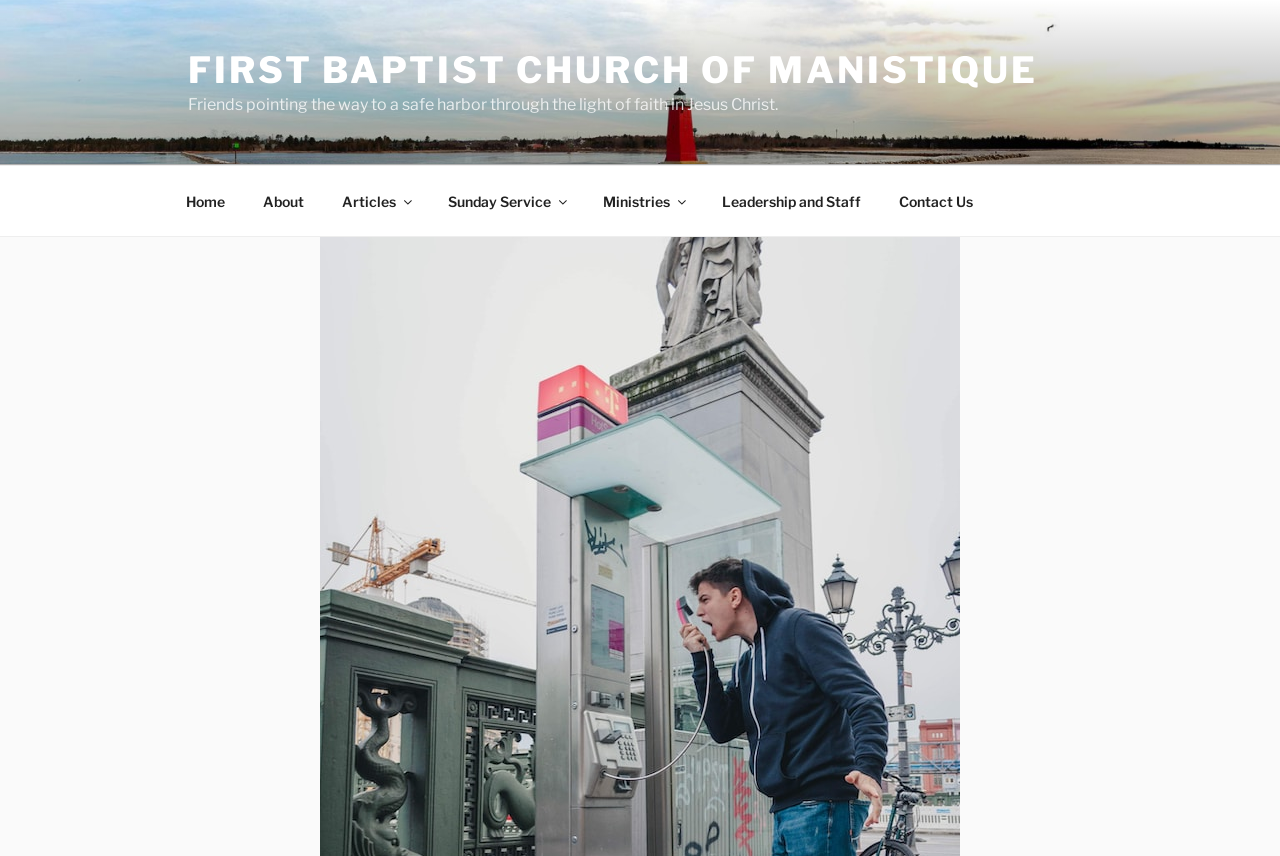Please provide the bounding box coordinates in the format (top-left x, top-left y, bottom-right x, bottom-right y). Remember, all values are floating point numbers between 0 and 1. What is the bounding box coordinate of the region described as: Leadership and Staff

[0.55, 0.206, 0.686, 0.263]